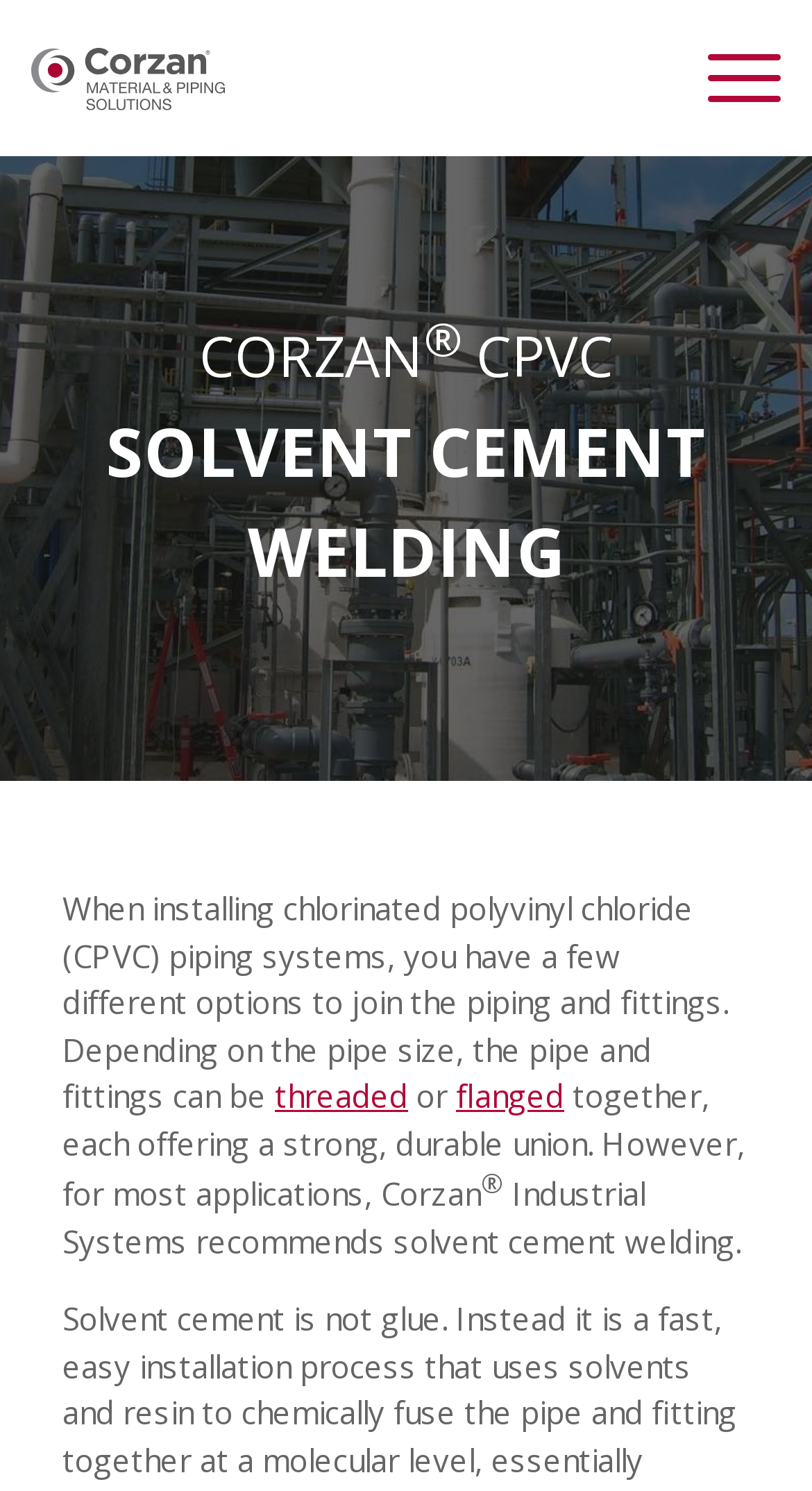Give a detailed overview of the webpage's appearance and contents.

The webpage is about solvent cementing for CPVC pipe and fittings installation. At the top left, there is a link to "Corzan Material & Piping Solutions" accompanied by an image with the same name. On the top right, there is a button with no text. 

Below the top section, there is a heading "CORZAN® CPVC SOLVENT CEMENT WELDING" with a superscript symbol. 

The main content of the webpage starts with a paragraph of text that explains the options for joining CPVC piping systems, including threaded and flanged connections. The text also mentions that Corzan Industrial Systems recommends solvent cement welding for most applications. There are two links within the paragraph, one for "threaded" and one for "flanged". The text also includes two superscript symbols, one of which is the registered trademark symbol "®".